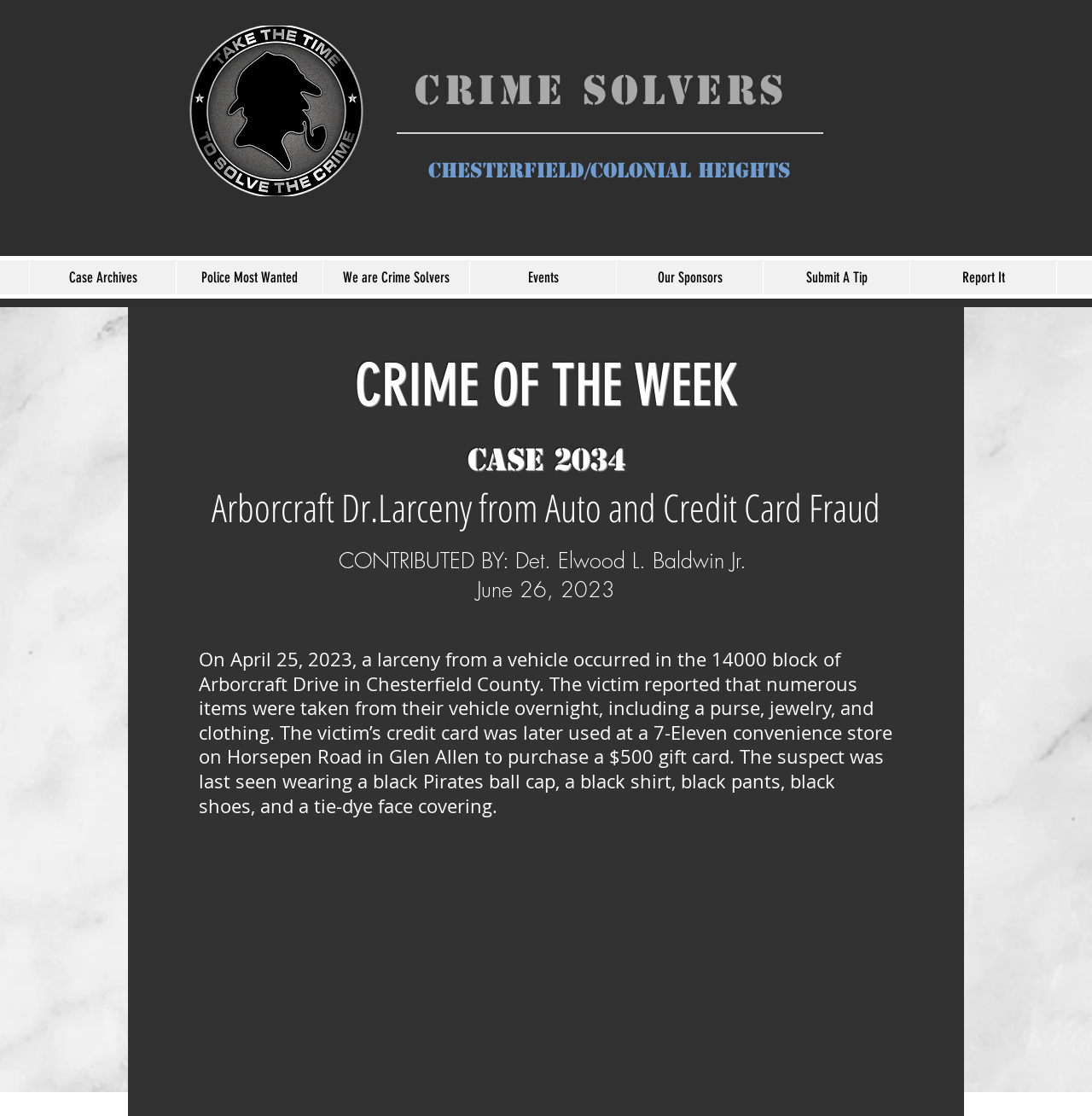Please locate the bounding box coordinates of the element that should be clicked to achieve the given instruction: "View Case Archives".

[0.027, 0.233, 0.161, 0.264]